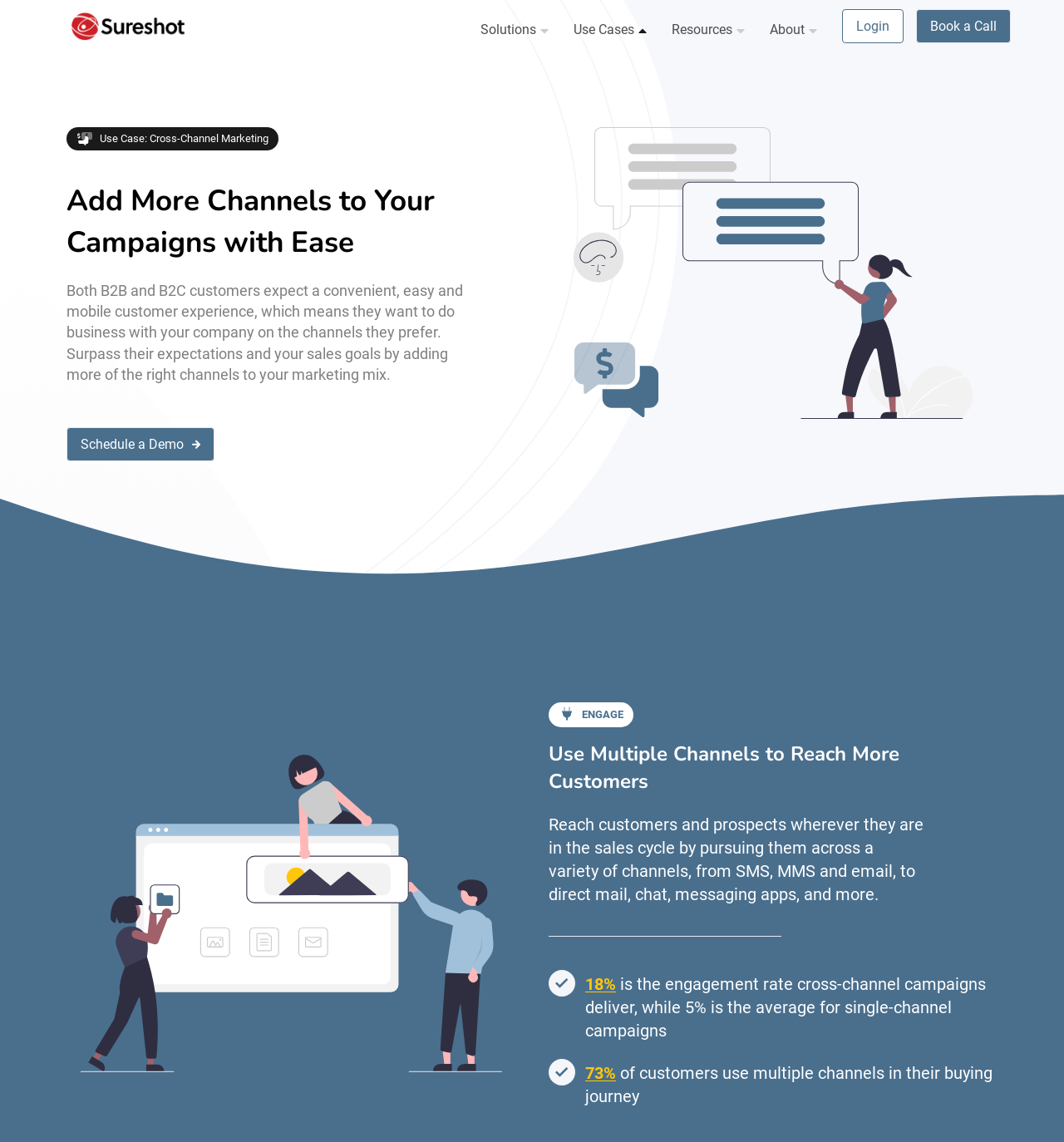Identify the bounding box coordinates of the specific part of the webpage to click to complete this instruction: "Click on the TAKE PART IN RESEARCH link".

None